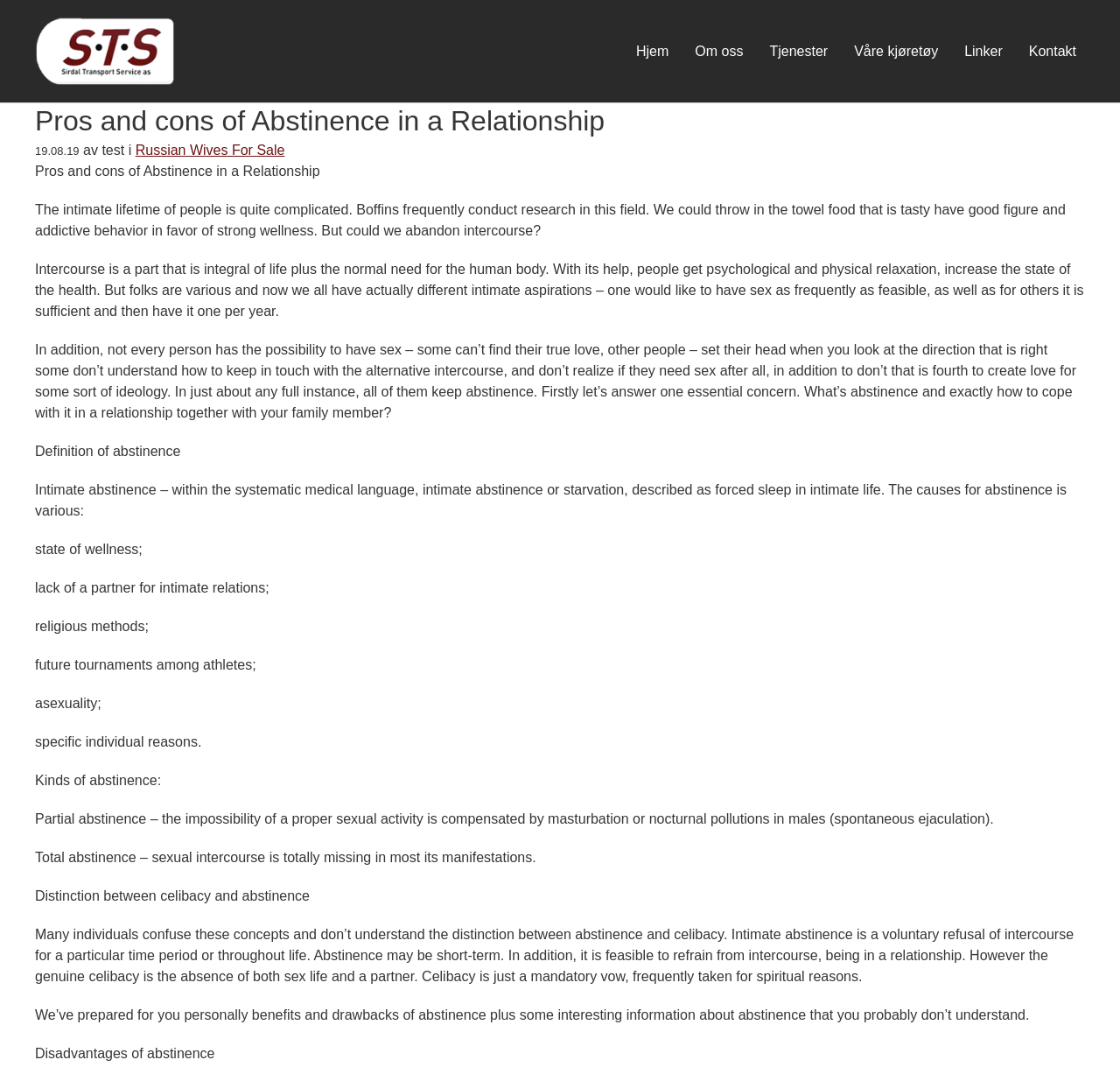What is the difference between celibacy and abstinence?
Based on the image, respond with a single word or phrase.

Celibacy is a mandatory vow